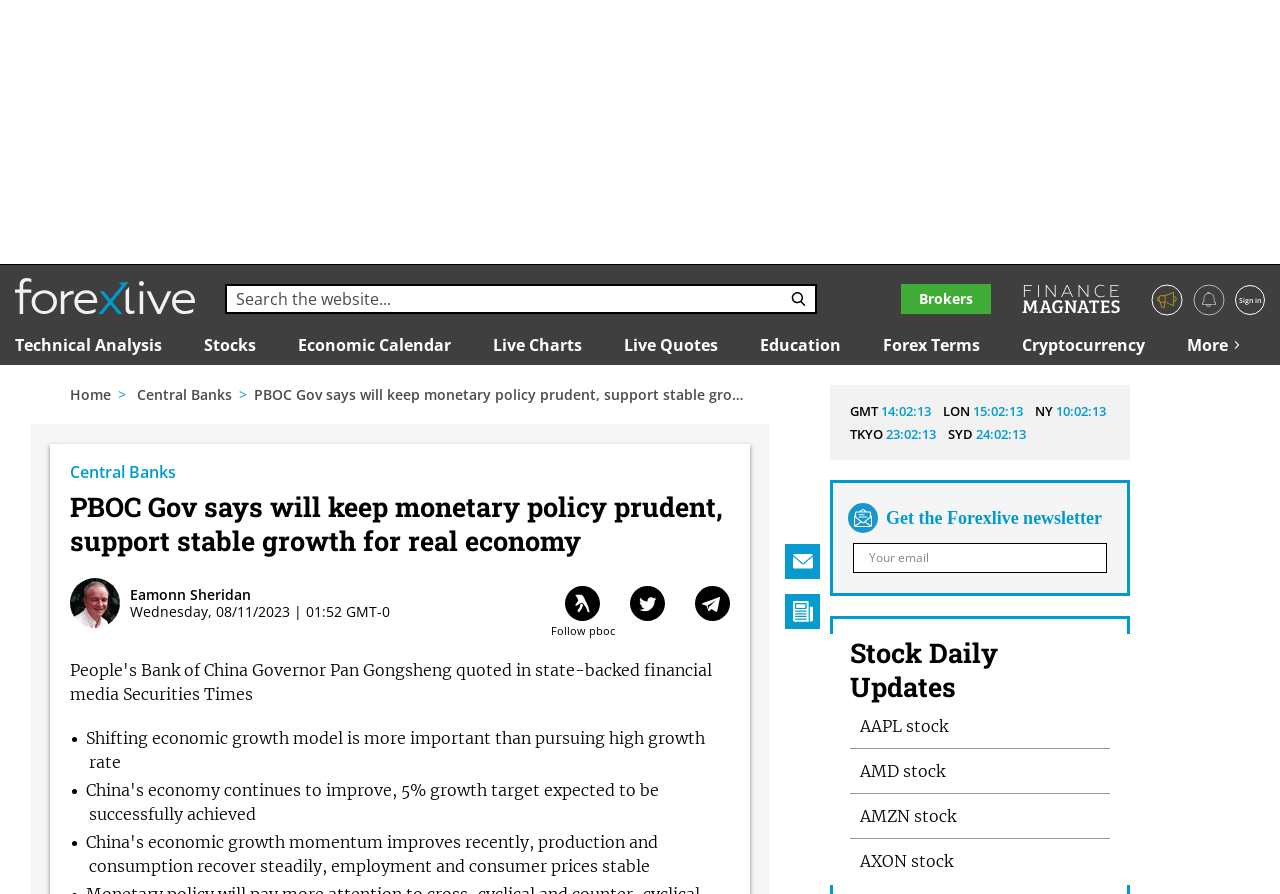Identify the bounding box of the HTML element described here: "Education". Provide the coordinates as four float numbers between 0 and 1: [left, top, right, bottom].

[0.594, 0.376, 0.657, 0.394]